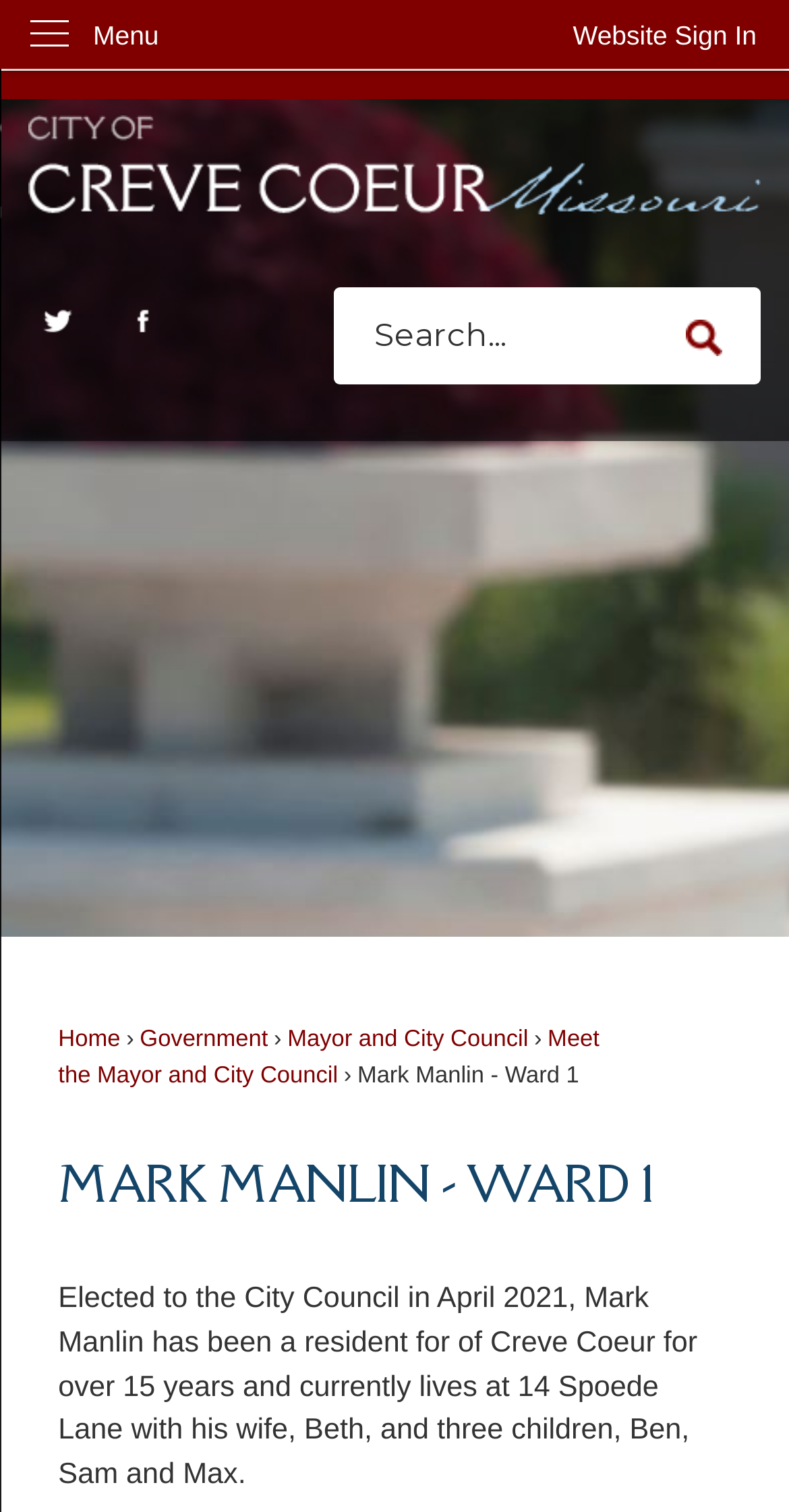Answer the question briefly using a single word or phrase: 
What social media platforms are linked?

Twitter and Facebook